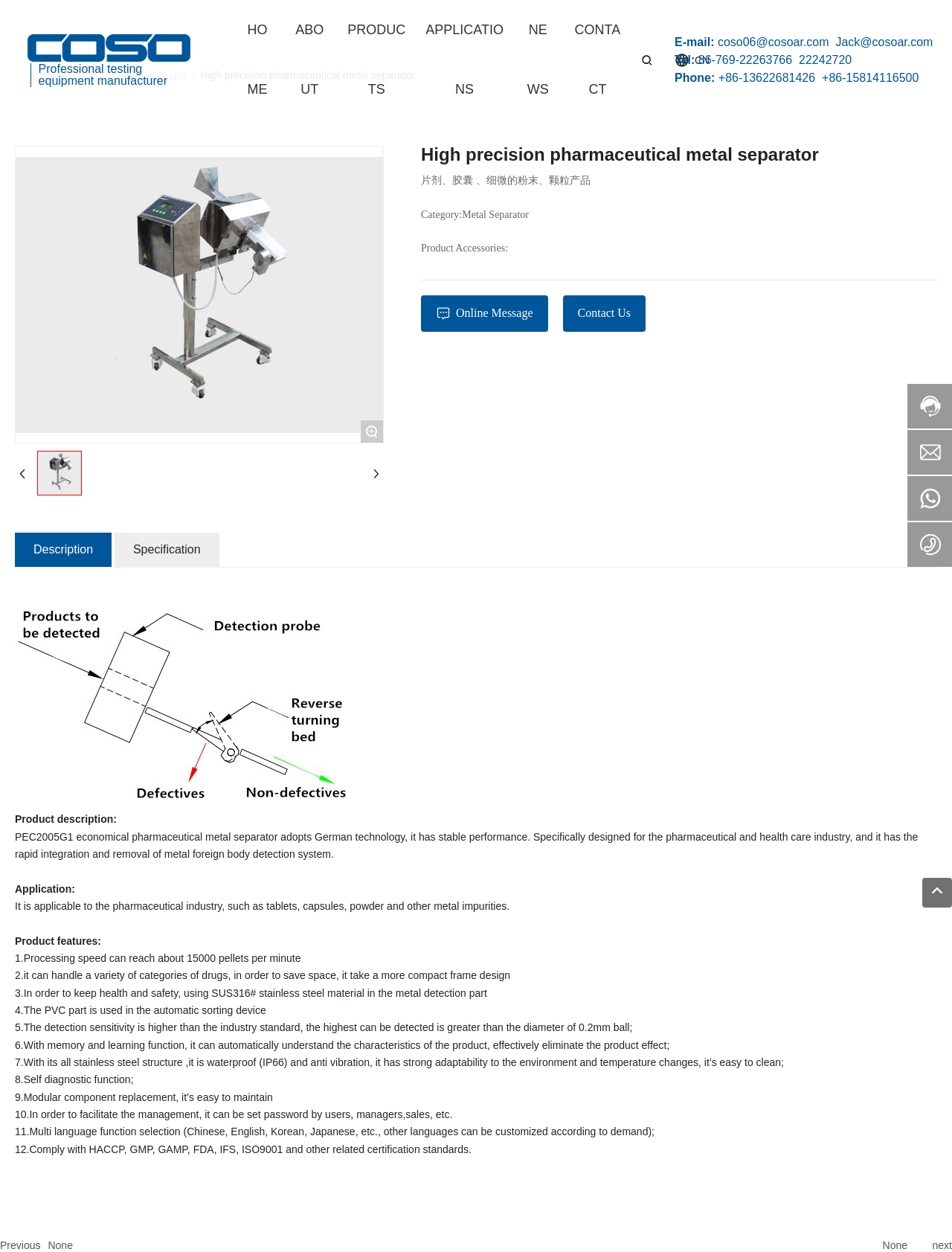Please give a succinct answer using a single word or phrase:
What is the product category?

Metal Separator